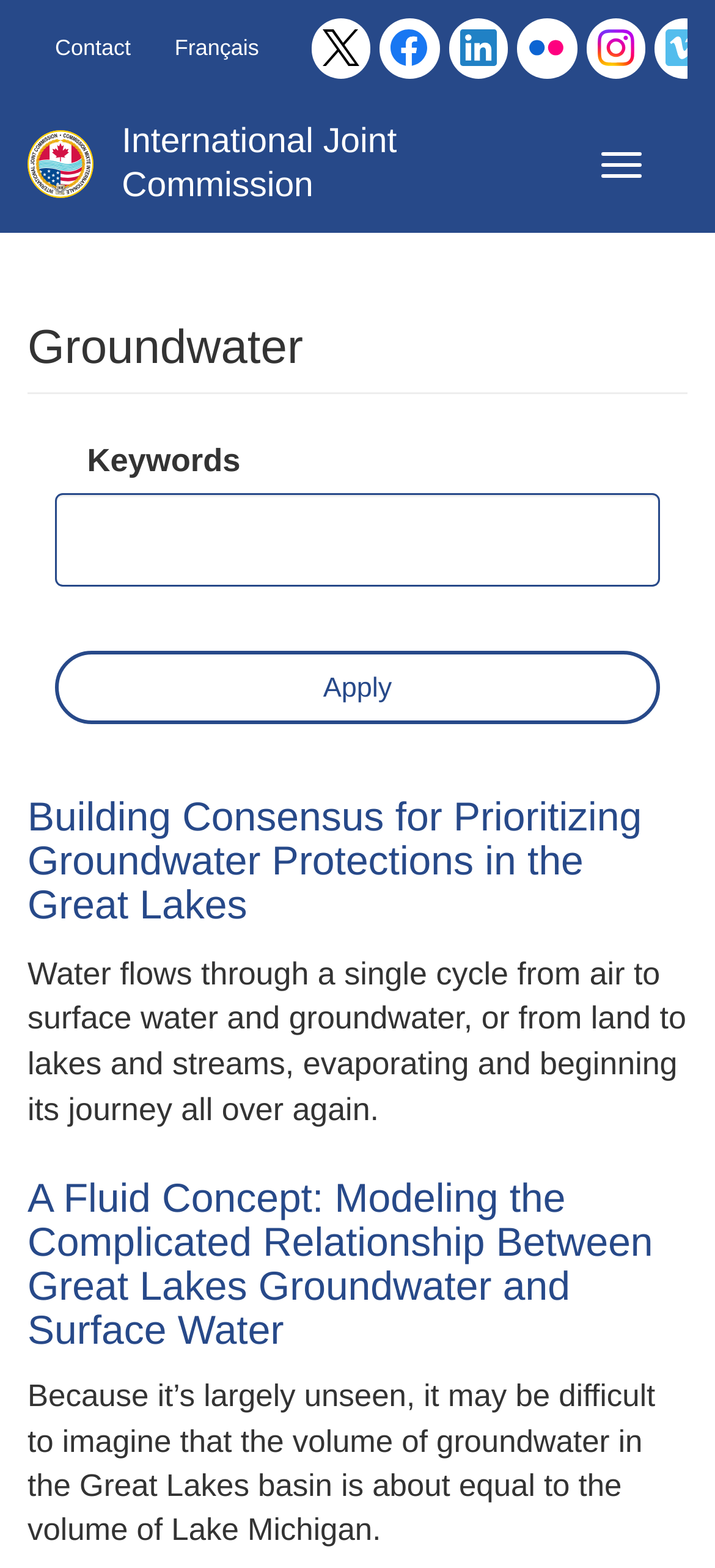Specify the bounding box coordinates of the area to click in order to execute this command: 'Toggle the navigation menu'. The coordinates should consist of four float numbers ranging from 0 to 1, and should be formatted as [left, top, right, bottom].

[0.815, 0.086, 0.923, 0.123]